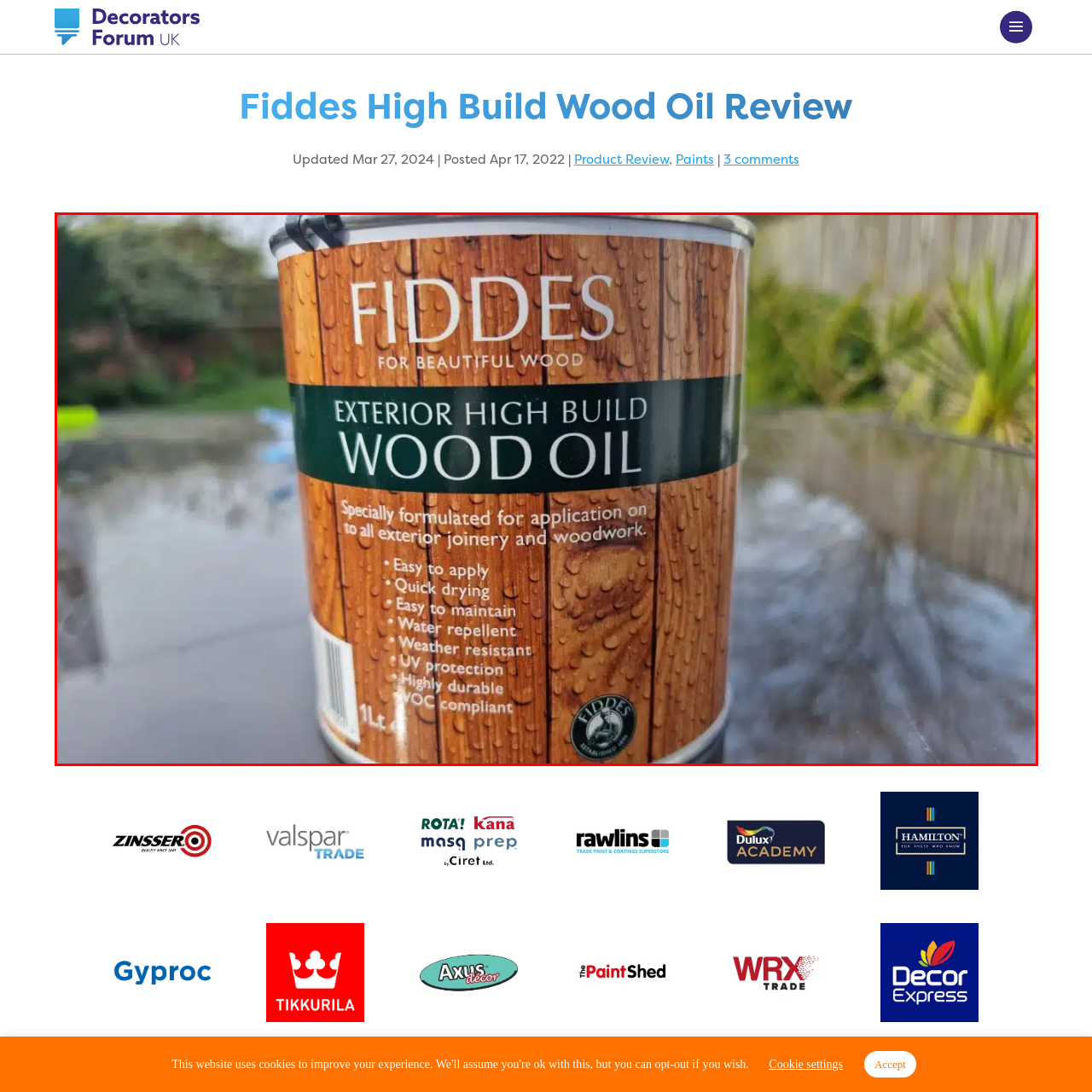Look at the image enclosed by the red boundary and give a detailed answer to the following question, grounding your response in the image's content: 
What is the primary purpose of Fiddes Exterior High Build Wood Oil?

The label prominently states 'FOR BEAUTIFUL WOOD' at the top, highlighting the product's purpose of enhancing and preserving wooden structures.